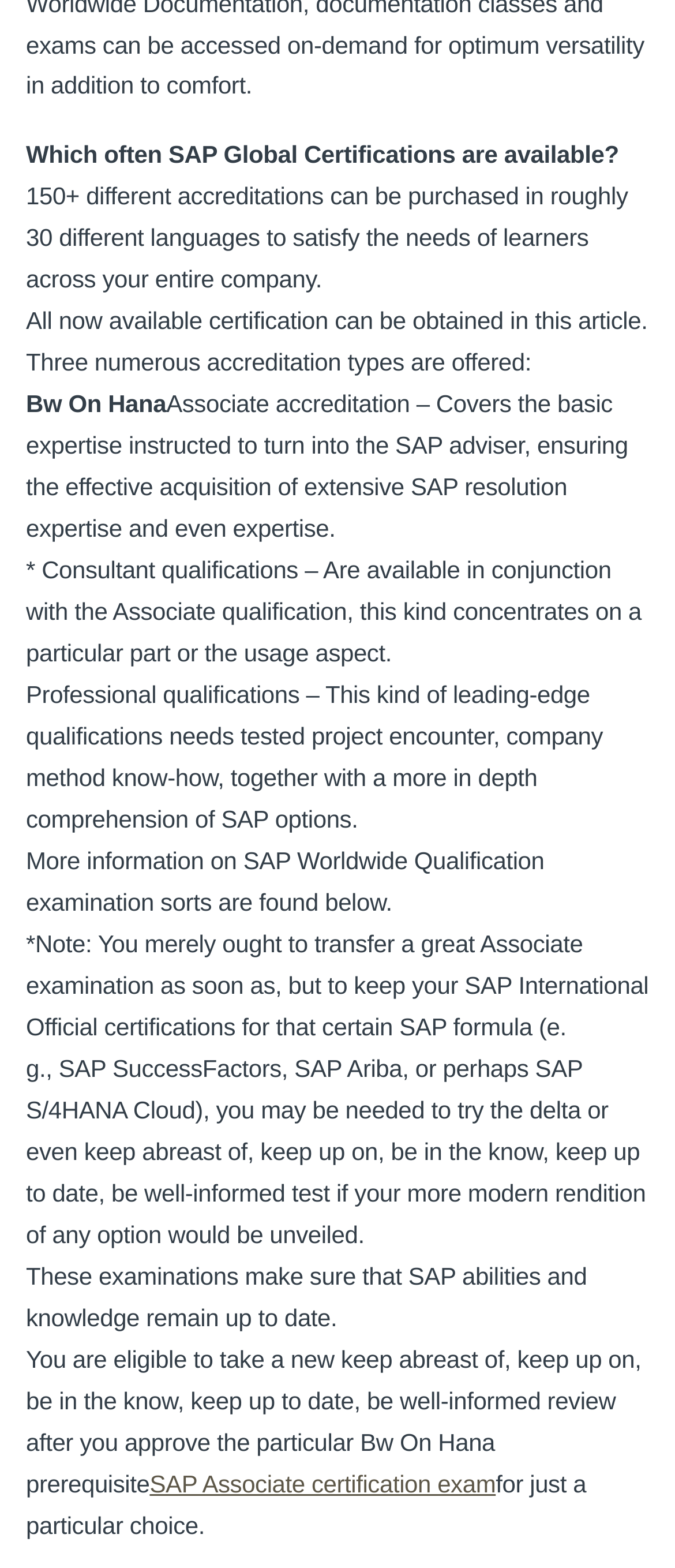How many accreditation types are offered?
Your answer should be a single word or phrase derived from the screenshot.

Three